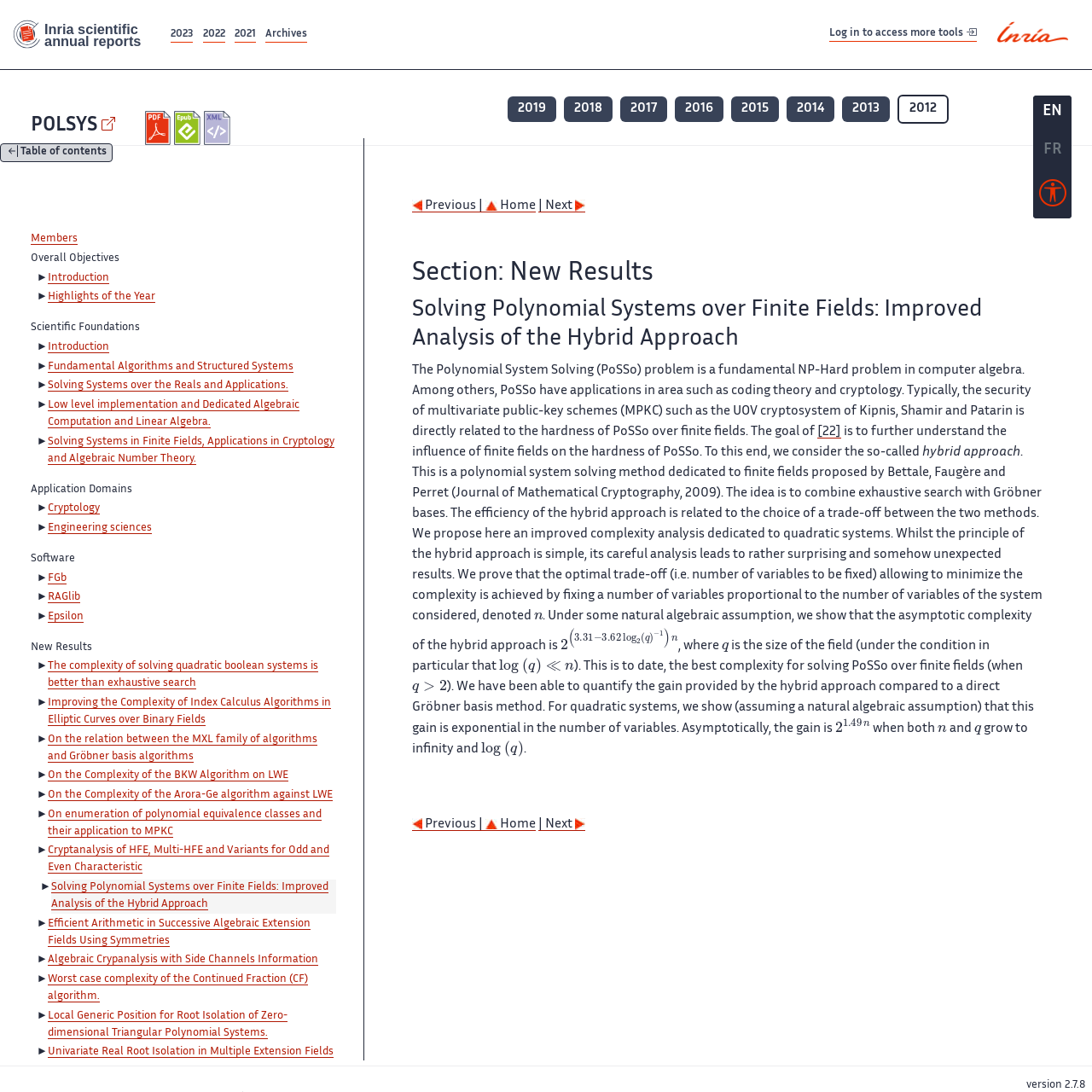Pinpoint the bounding box coordinates of the clickable element to carry out the following instruction: "Download the 'PDF version' of the report."

[0.133, 0.101, 0.16, 0.132]